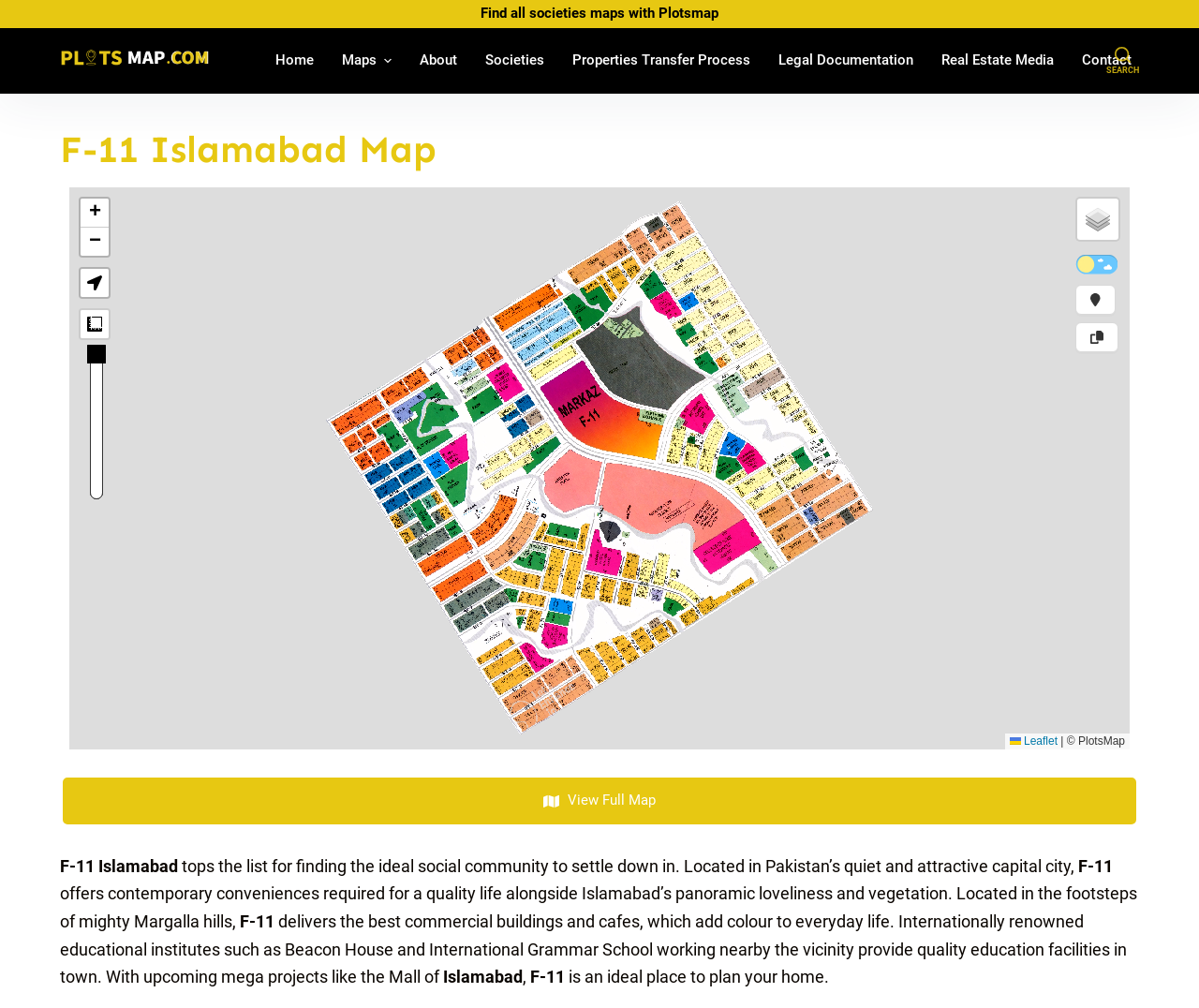Find the bounding box coordinates of the area to click in order to follow the instruction: "Click on the 'Home' menu item".

[0.218, 0.05, 0.274, 0.07]